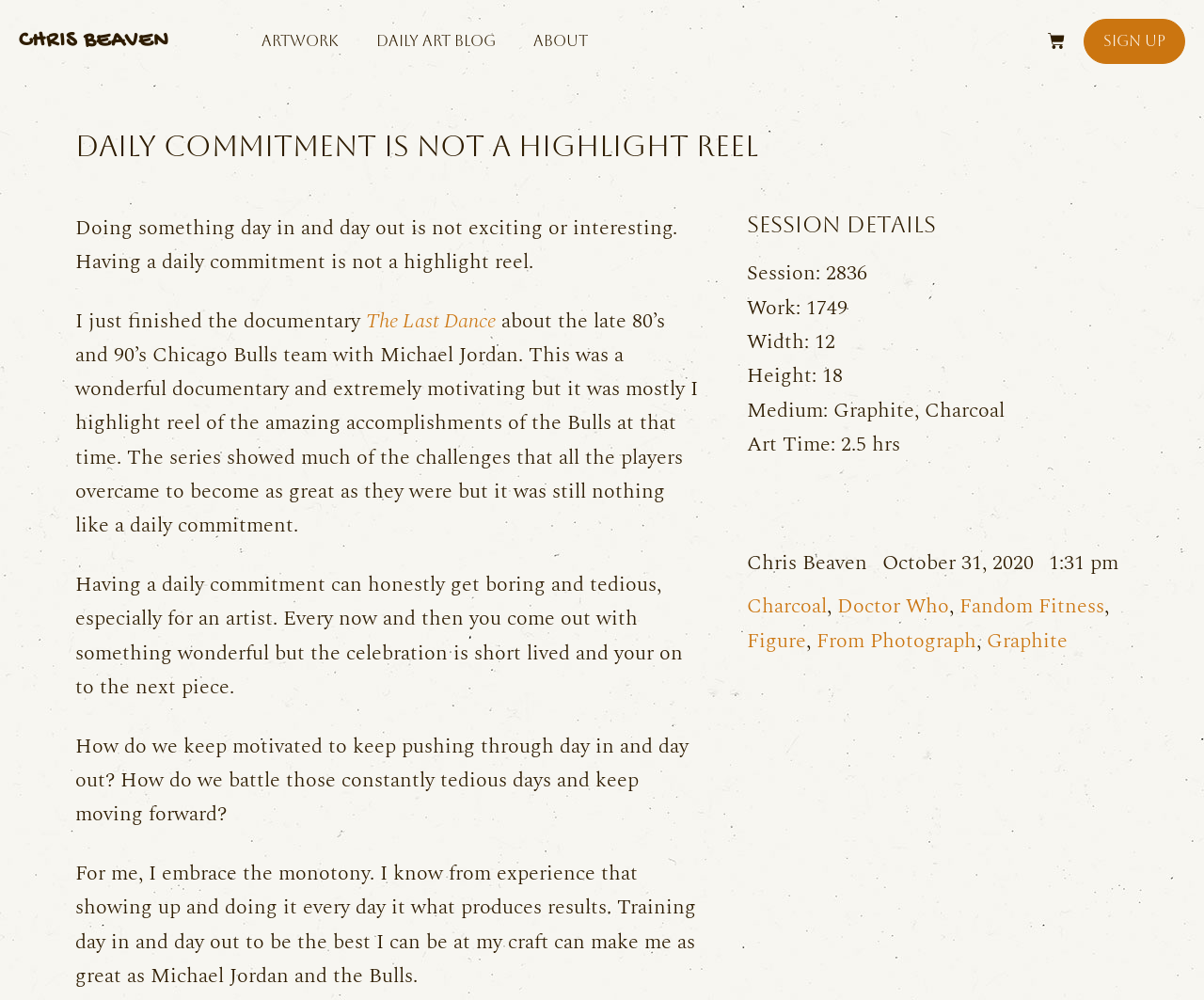Using the information in the image, give a detailed answer to the following question: What is the author's name?

The author's name can be found in the top navigation bar, where it says 'CHRIS BEAVEN' and also in the 'Session Details' section, where it says 'Chris Beaven'.